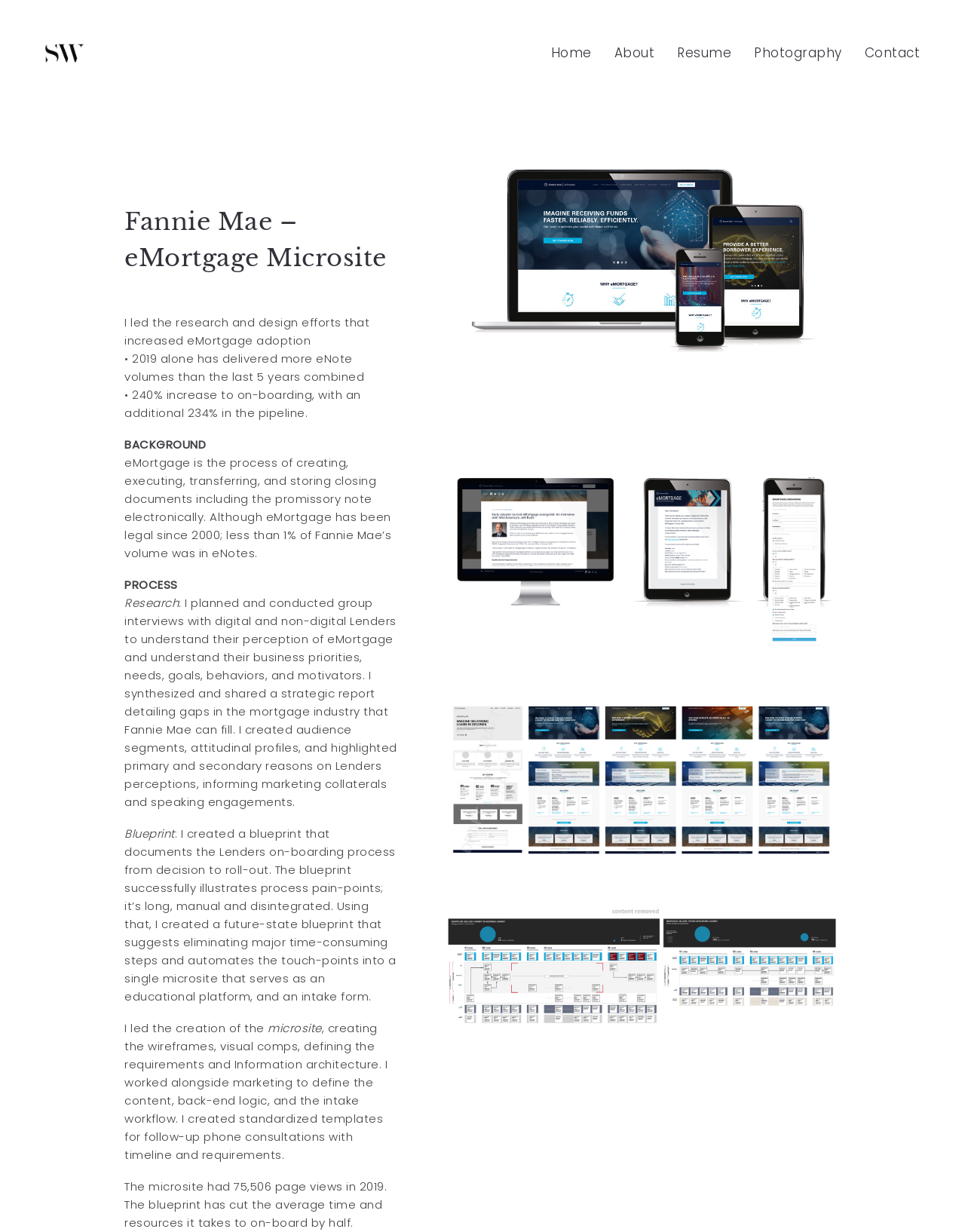Carefully examine the image and provide an in-depth answer to the question: What is the topic of the webpage?

I inferred the topic by reading the heading 'Fannie Mae – eMortgage Microsite' and the subsequent text, which discusses the process of creating and storing electronic mortgage documents.